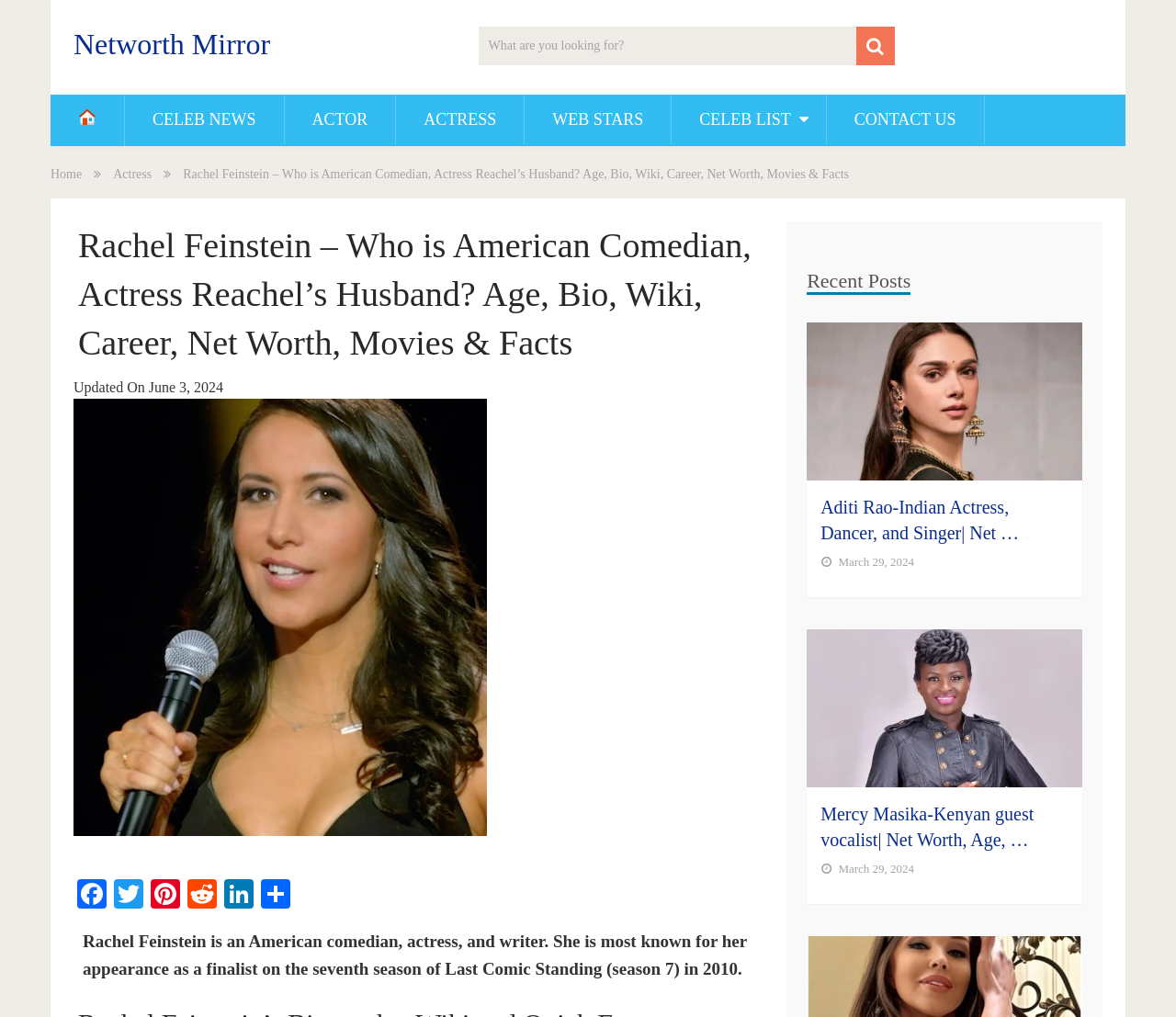Determine the bounding box coordinates of the region I should click to achieve the following instruction: "Share on LinkedIn". Ensure the bounding box coordinates are four float numbers between 0 and 1, i.e., [left, top, right, bottom].

[0.188, 0.864, 0.219, 0.898]